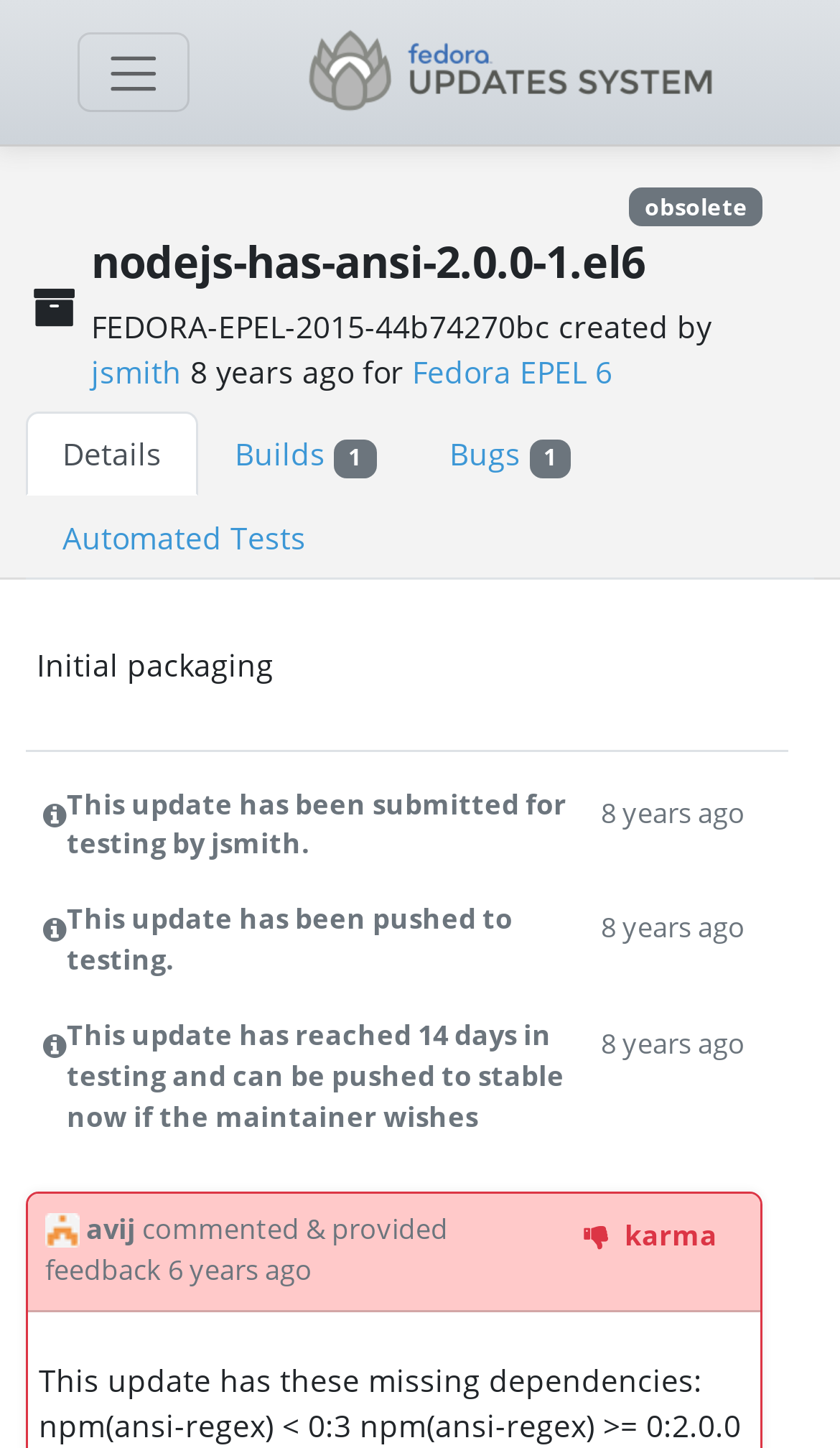What is the name of the update?
Refer to the image and respond with a one-word or short-phrase answer.

nodejs-has-ansi-2.0.0-1.el6